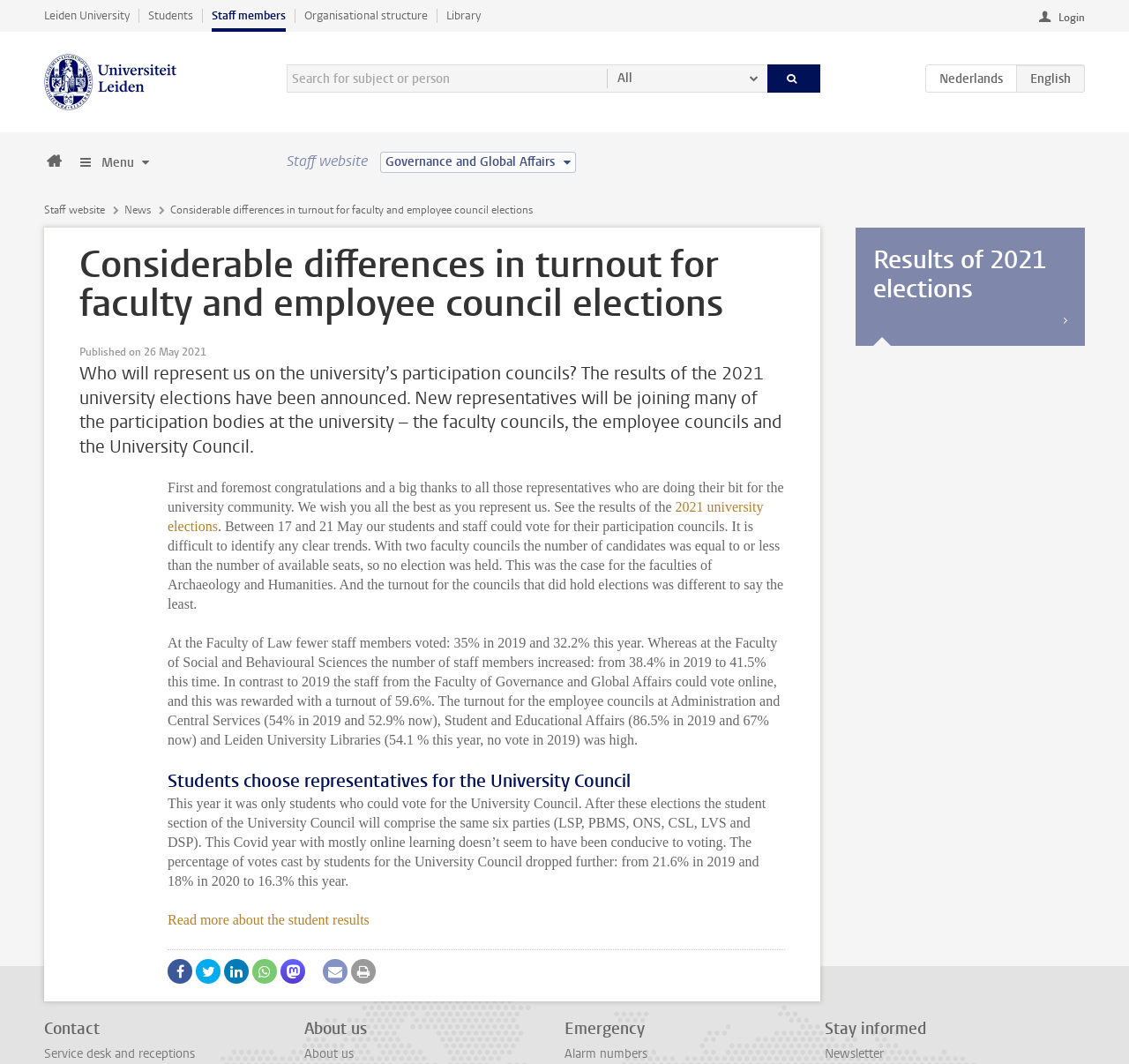Highlight the bounding box of the UI element that corresponds to this description: "Roundup Tracker - Issues".

None